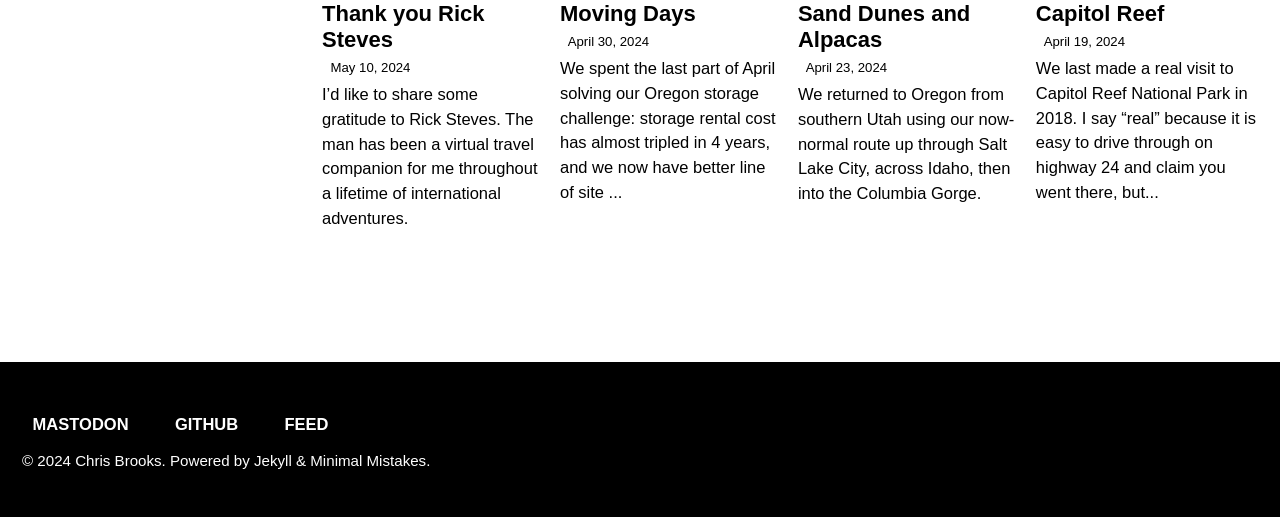Could you provide the bounding box coordinates for the portion of the screen to click to complete this instruction: "Click on 'Thank you Rick Steves'"?

[0.252, 0.002, 0.379, 0.1]